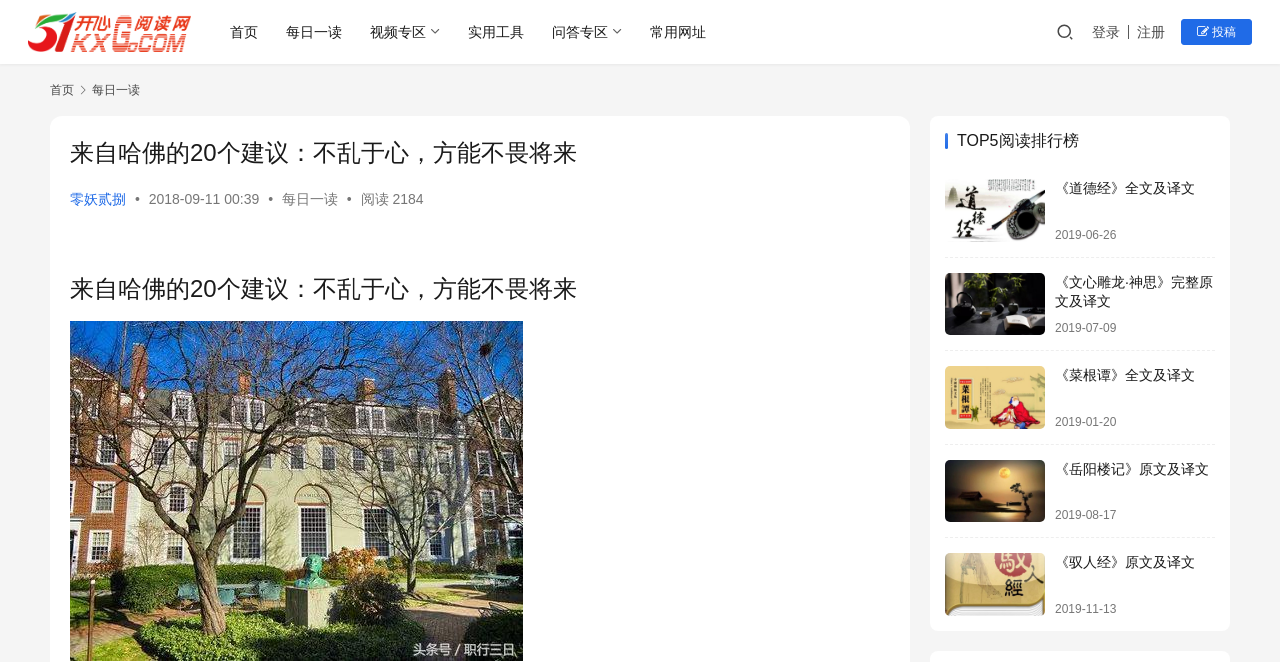Answer in one word or a short phrase: 
How many links are there in the top navigation bar?

6